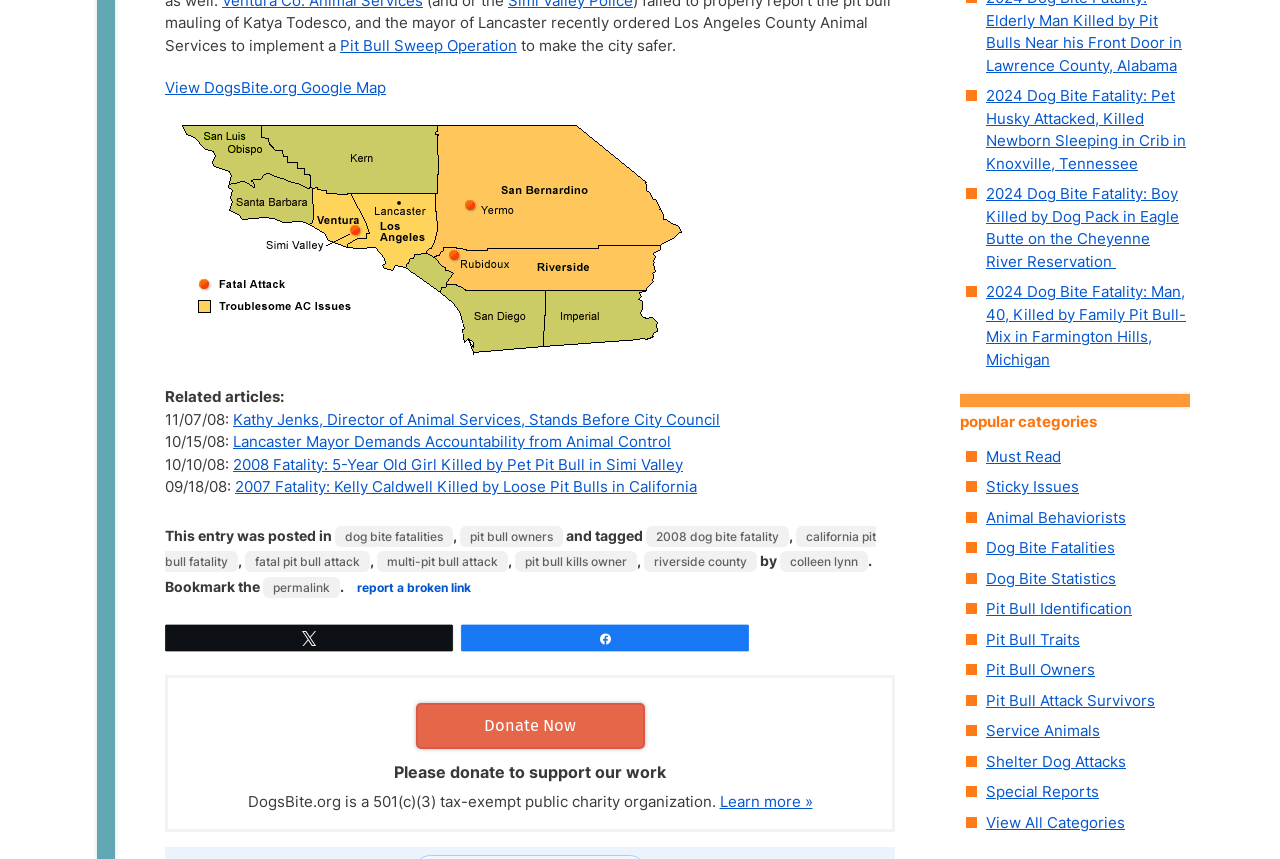What is the 'Popular Categories' section for?
Examine the webpage screenshot and provide an in-depth answer to the question.

The 'Popular Categories' section appears to be a way to categorize the articles on the webpage, with links to specific topics such as 'Must Read', 'Sticky Issues', and 'Pit Bull Traits', which suggests that users can browse articles by topic.